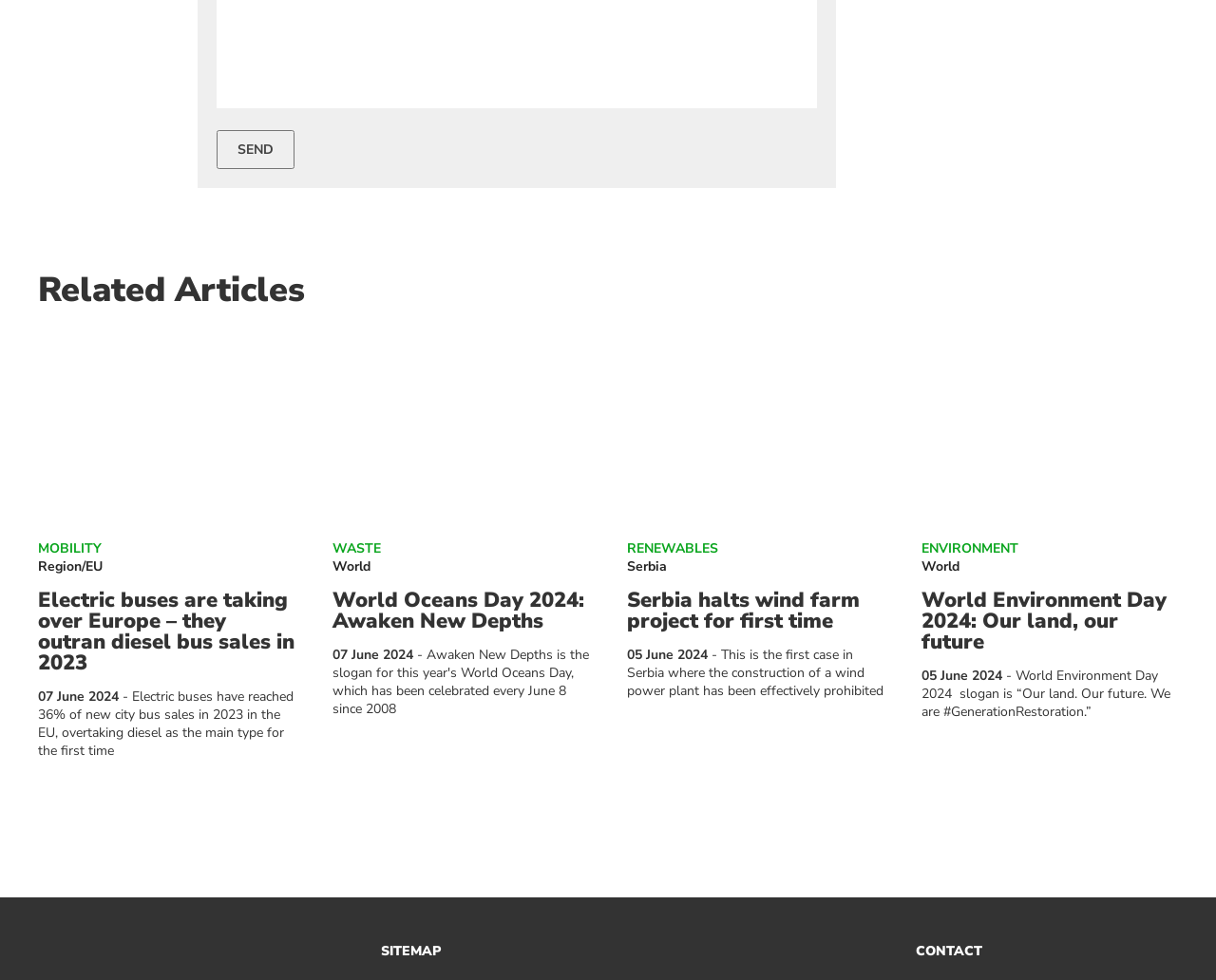Please specify the bounding box coordinates of the clickable region to carry out the following instruction: "Click the 'SEND' button". The coordinates should be four float numbers between 0 and 1, in the format [left, top, right, bottom].

[0.178, 0.133, 0.242, 0.173]